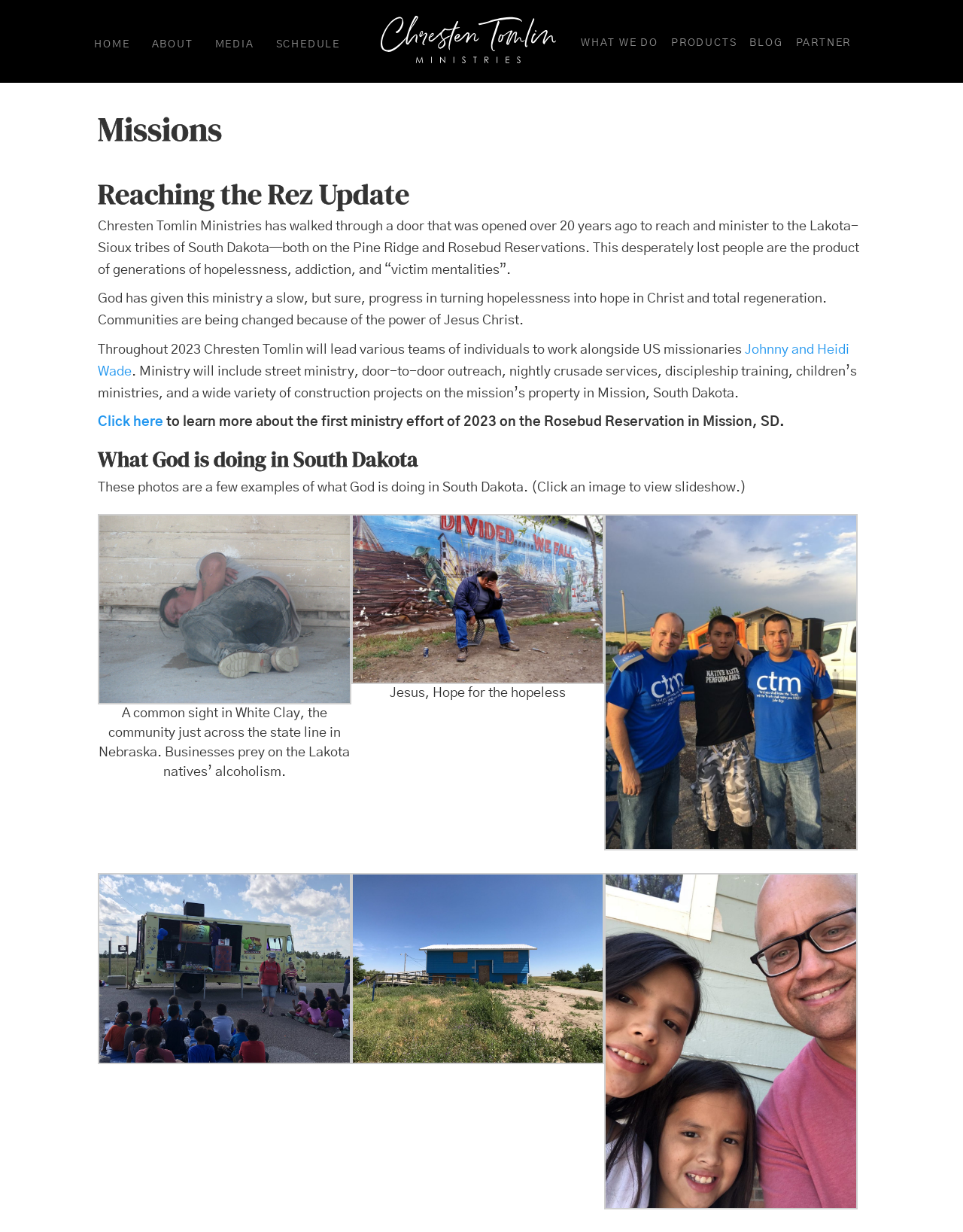Find the bounding box coordinates for the element that must be clicked to complete the instruction: "Click HOME". The coordinates should be four float numbers between 0 and 1, indicated as [left, top, right, bottom].

[0.087, 0.023, 0.146, 0.049]